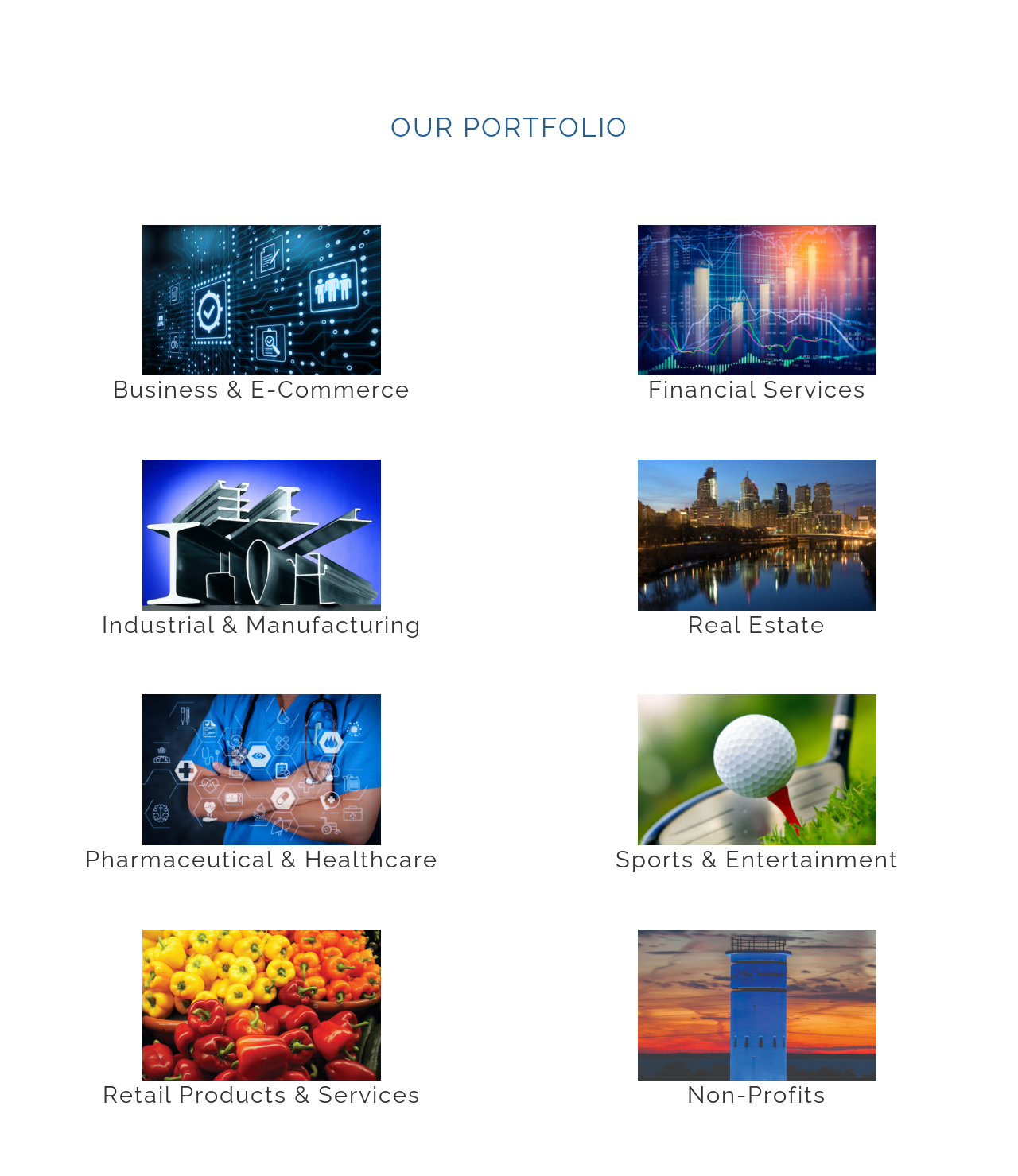Given the element description, predict the bounding box coordinates in the format (top-left x, top-left y, bottom-right x, bottom-right y). Make sure all values are between 0 and 1. Here is the element description: Retail Products & Services

[0.1, 0.919, 0.413, 0.942]